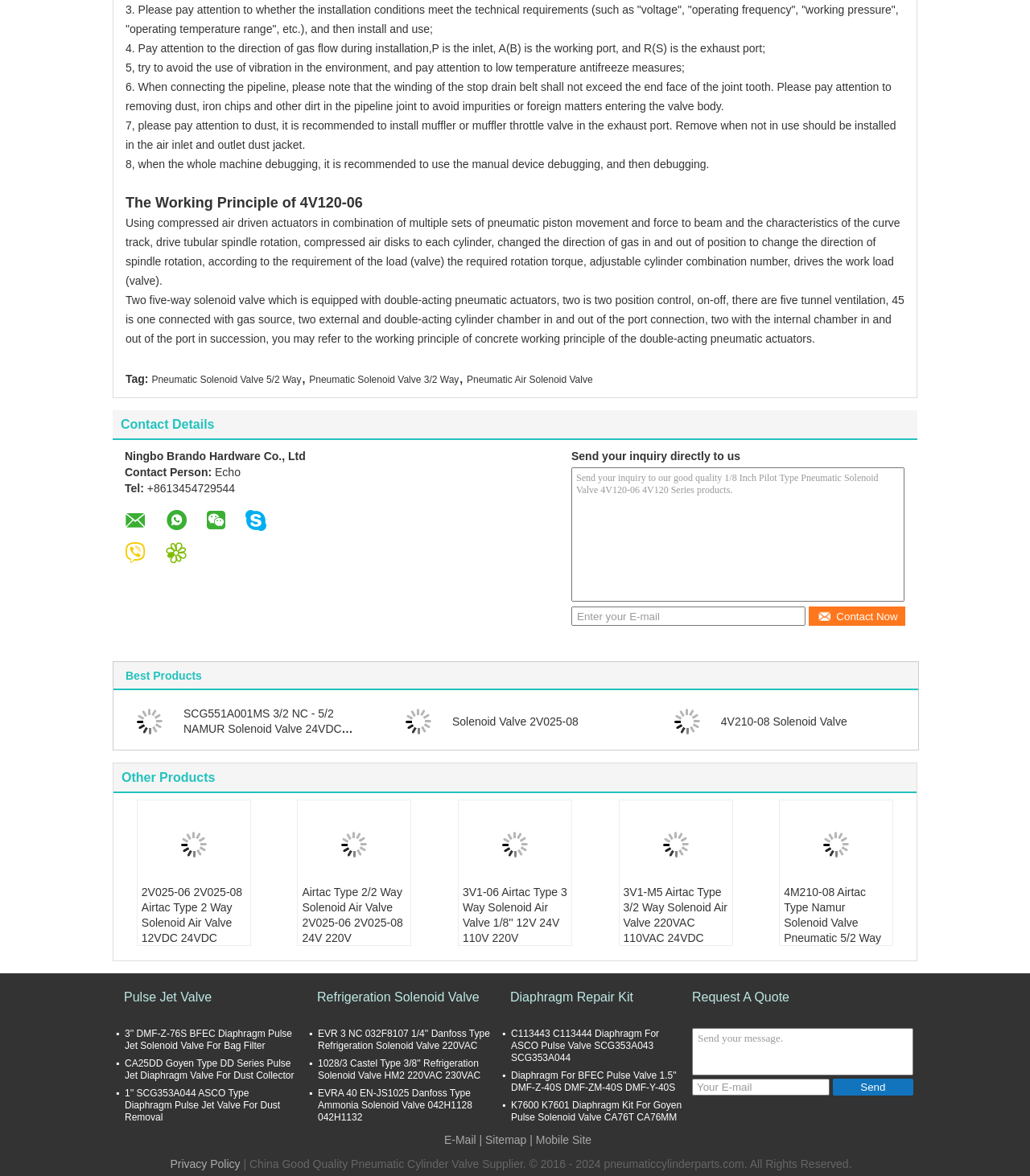Identify the bounding box coordinates of the clickable region to carry out the given instruction: "Click the 'Contact Now' button".

[0.785, 0.516, 0.879, 0.532]